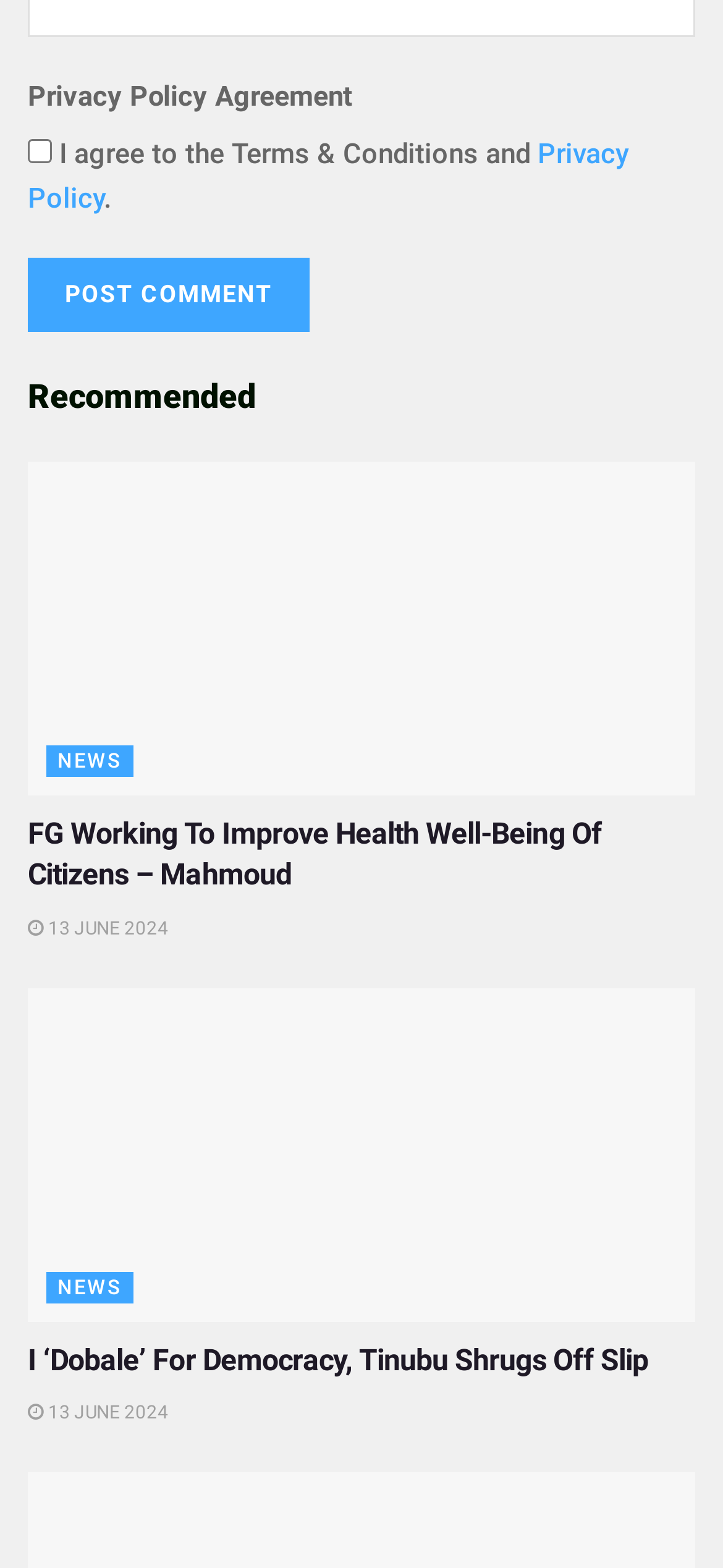What is the function of the button?
Please use the image to provide an in-depth answer to the question.

The button is labeled 'Post Comment' and is likely used to submit a comment or response to a news article or discussion. Its function is to allow users to engage with the content and share their thoughts.